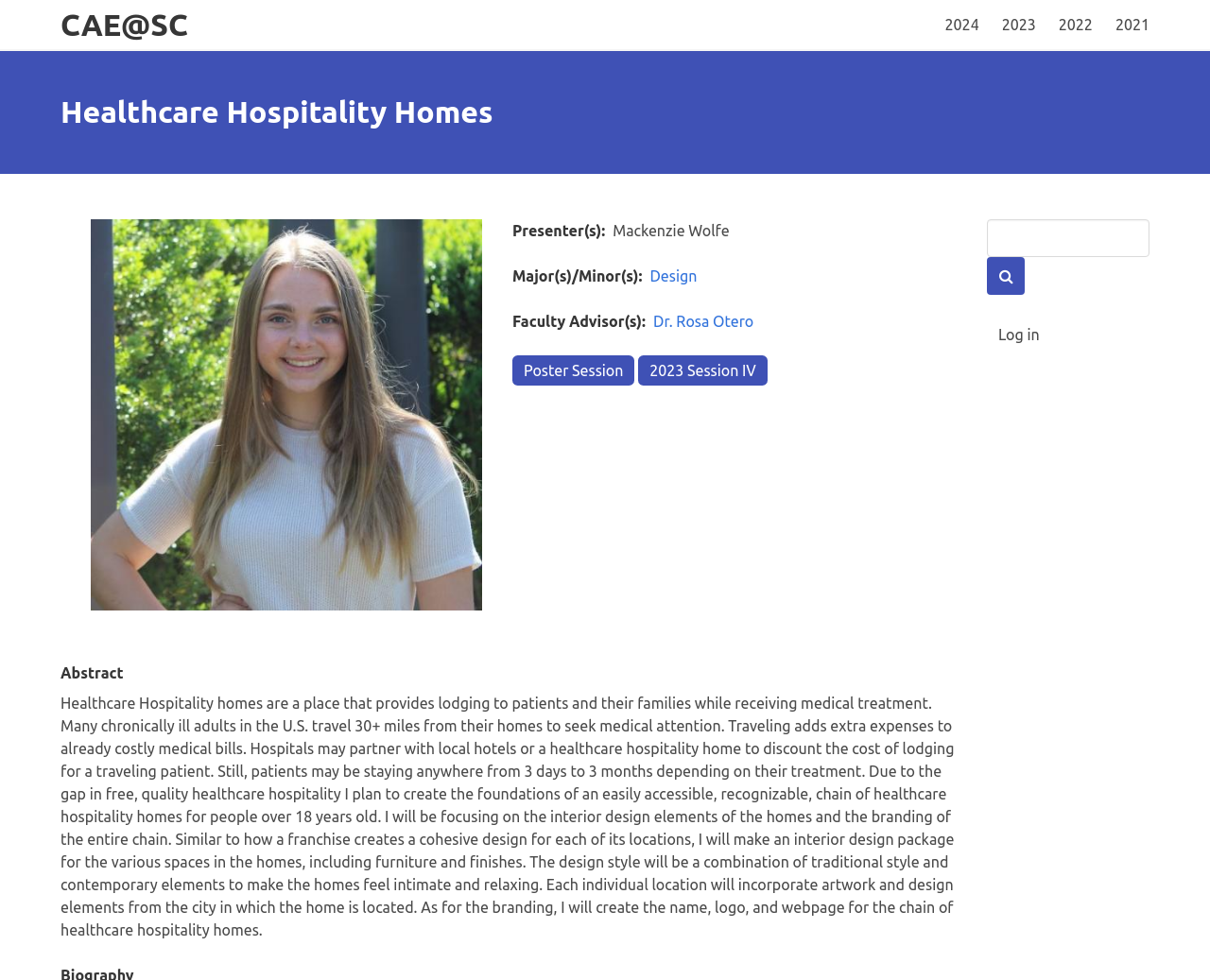What is the faculty advisor of the project?
Please answer using one word or phrase, based on the screenshot.

Dr. Rosa Otero